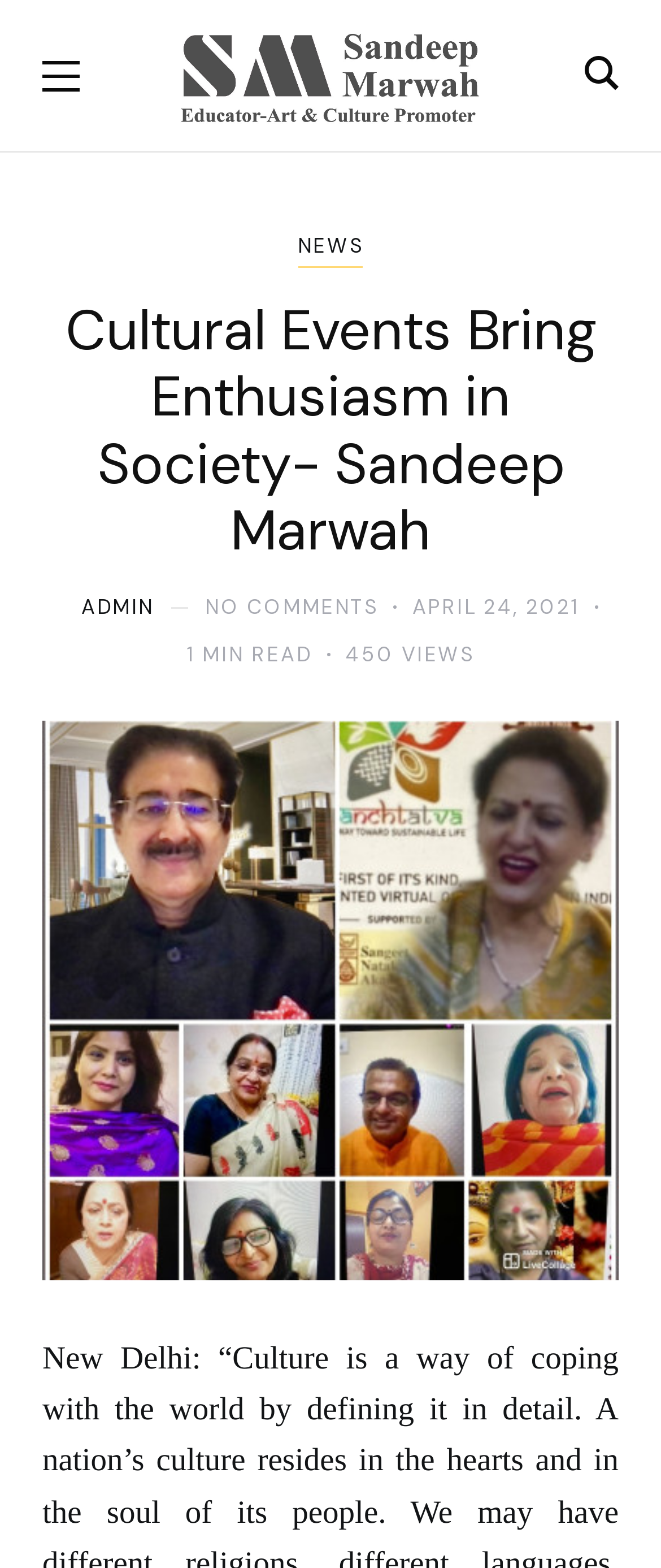How long does it take to read the article?
Please answer the question with a single word or phrase, referencing the image.

1 MIN